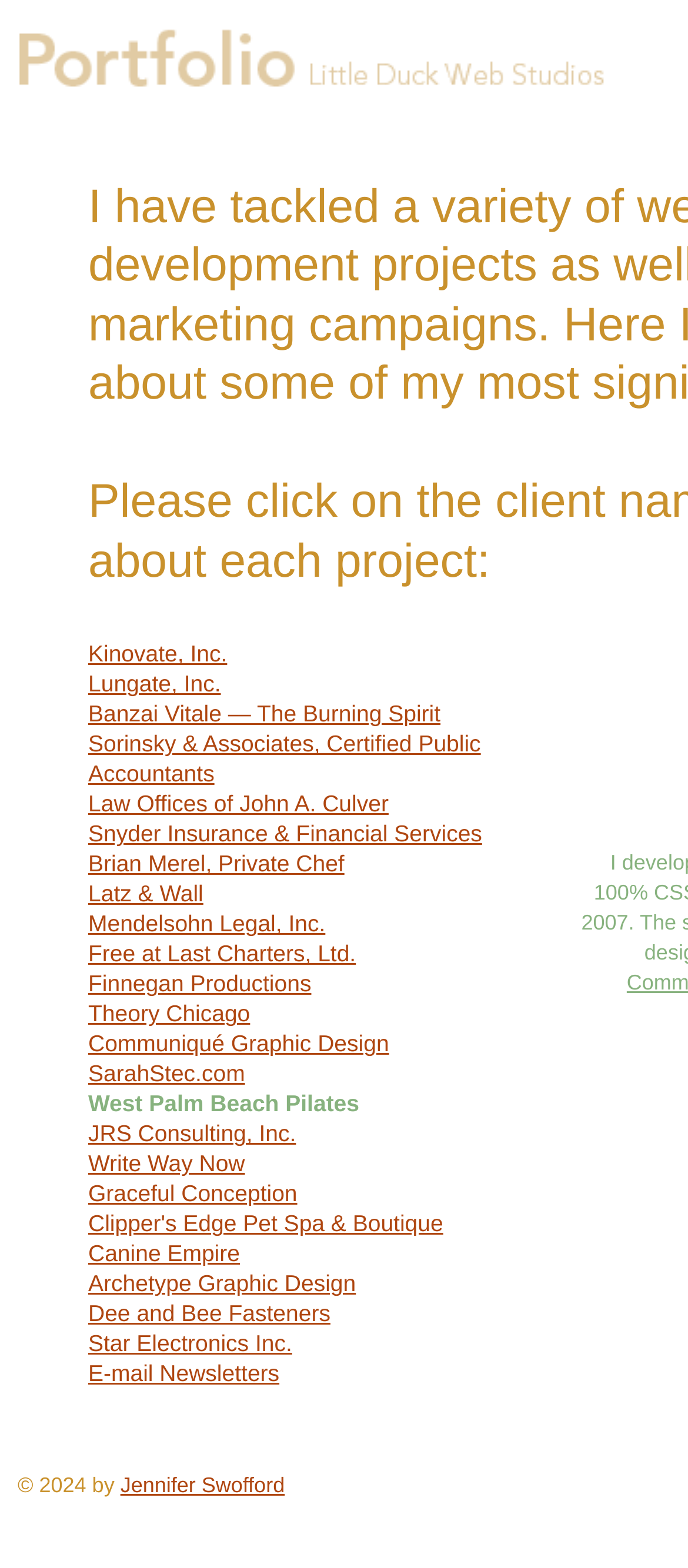What is the copyright year mentioned at the bottom of the webpage?
Please provide a full and detailed response to the question.

The StaticText element at the bottom of the webpage contains the copyright information, which includes the year 2024.